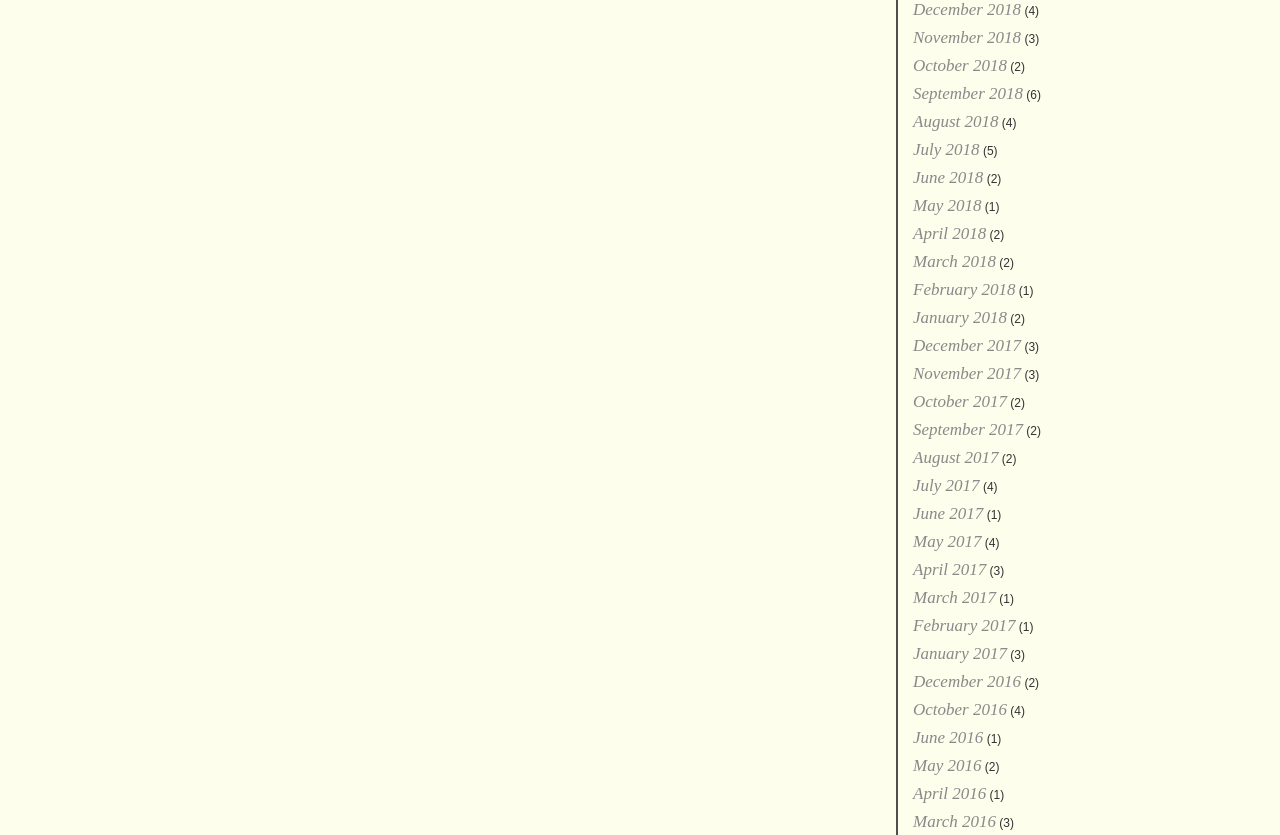Give a one-word or short phrase answer to the question: 
How many articles are in May 2017?

4